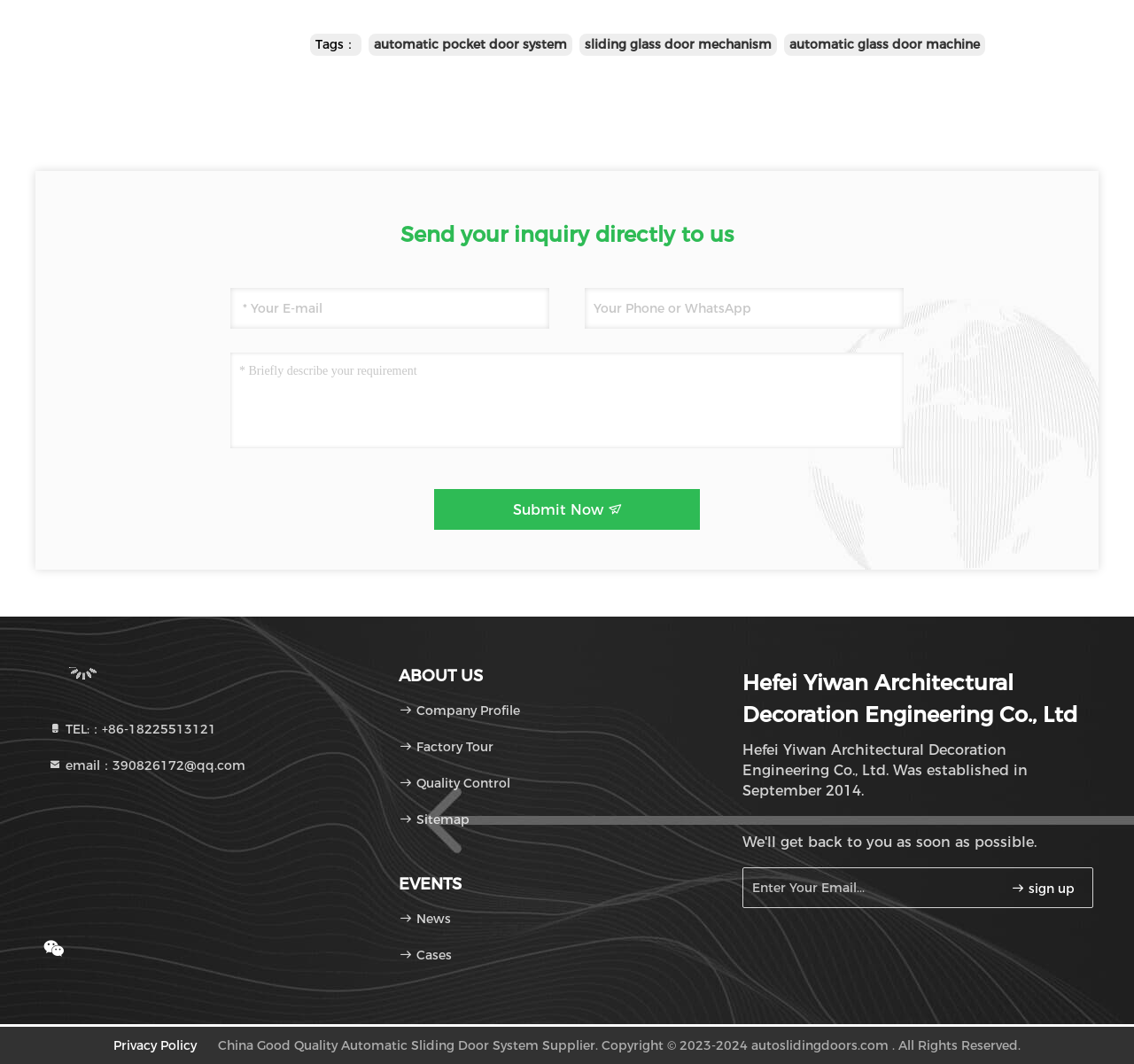Specify the bounding box coordinates of the element's area that should be clicked to execute the given instruction: "Sign up for newsletter". The coordinates should be four float numbers between 0 and 1, i.e., [left, top, right, bottom].

[0.888, 0.824, 0.951, 0.844]